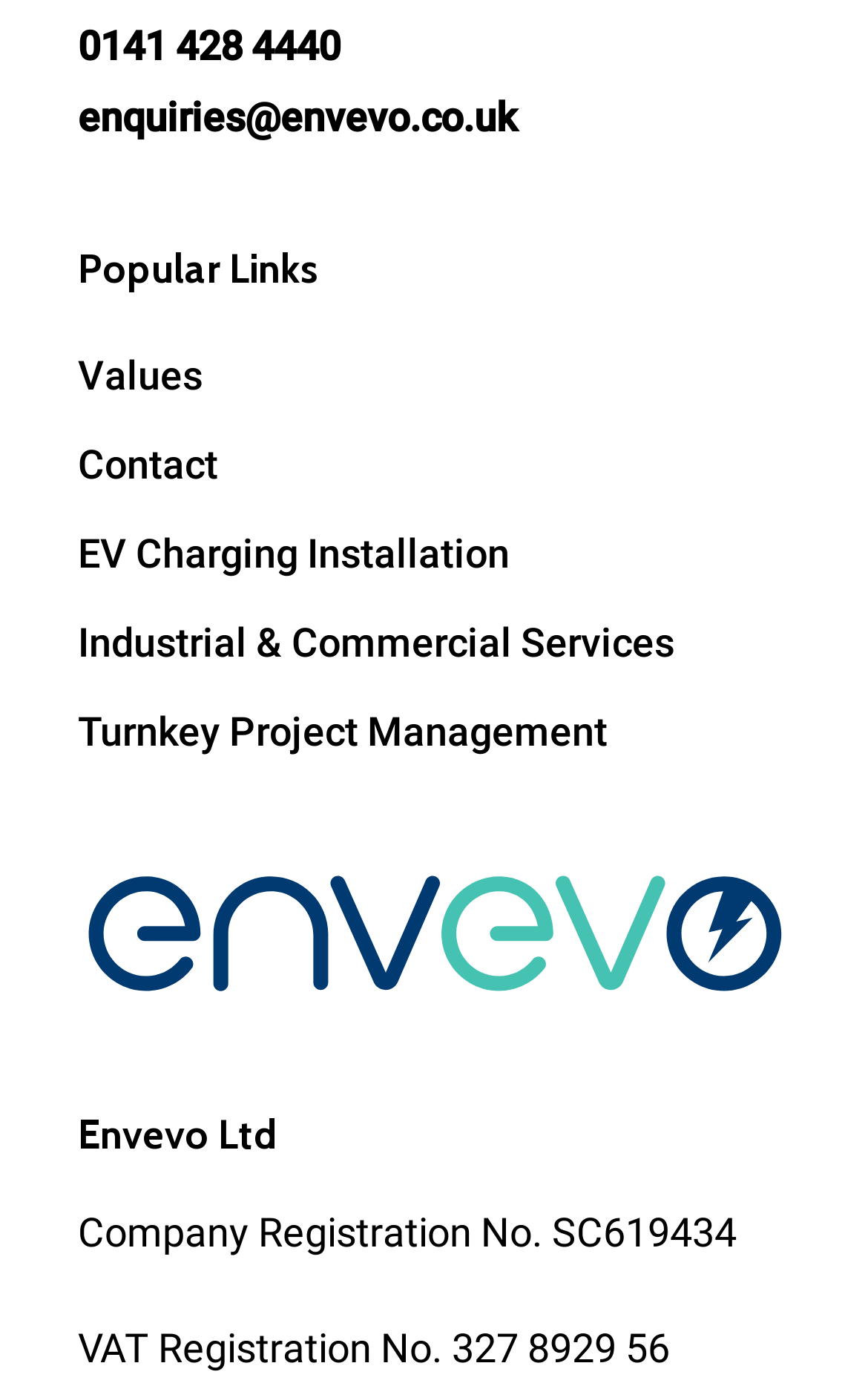Provide a single word or phrase to answer the given question: 
What is the company name?

Envevo Ltd